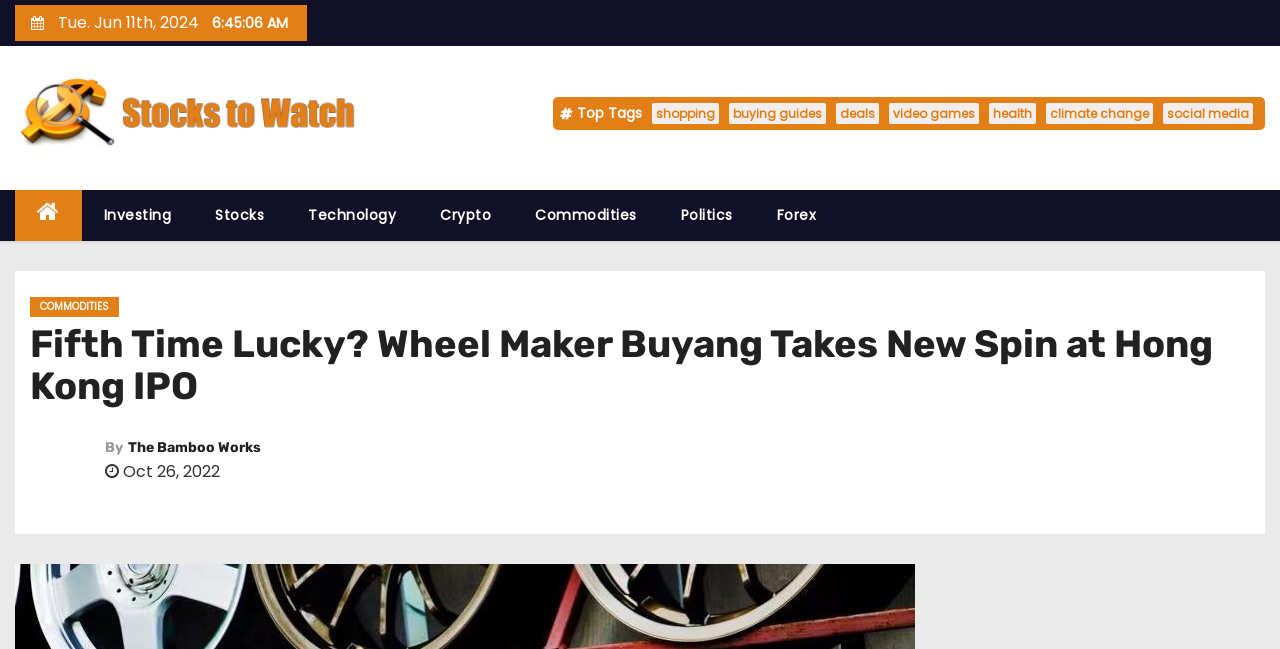Point out the bounding box coordinates of the section to click in order to follow this instruction: "Visit The Bamboo Works".

[0.1, 0.677, 0.204, 0.703]